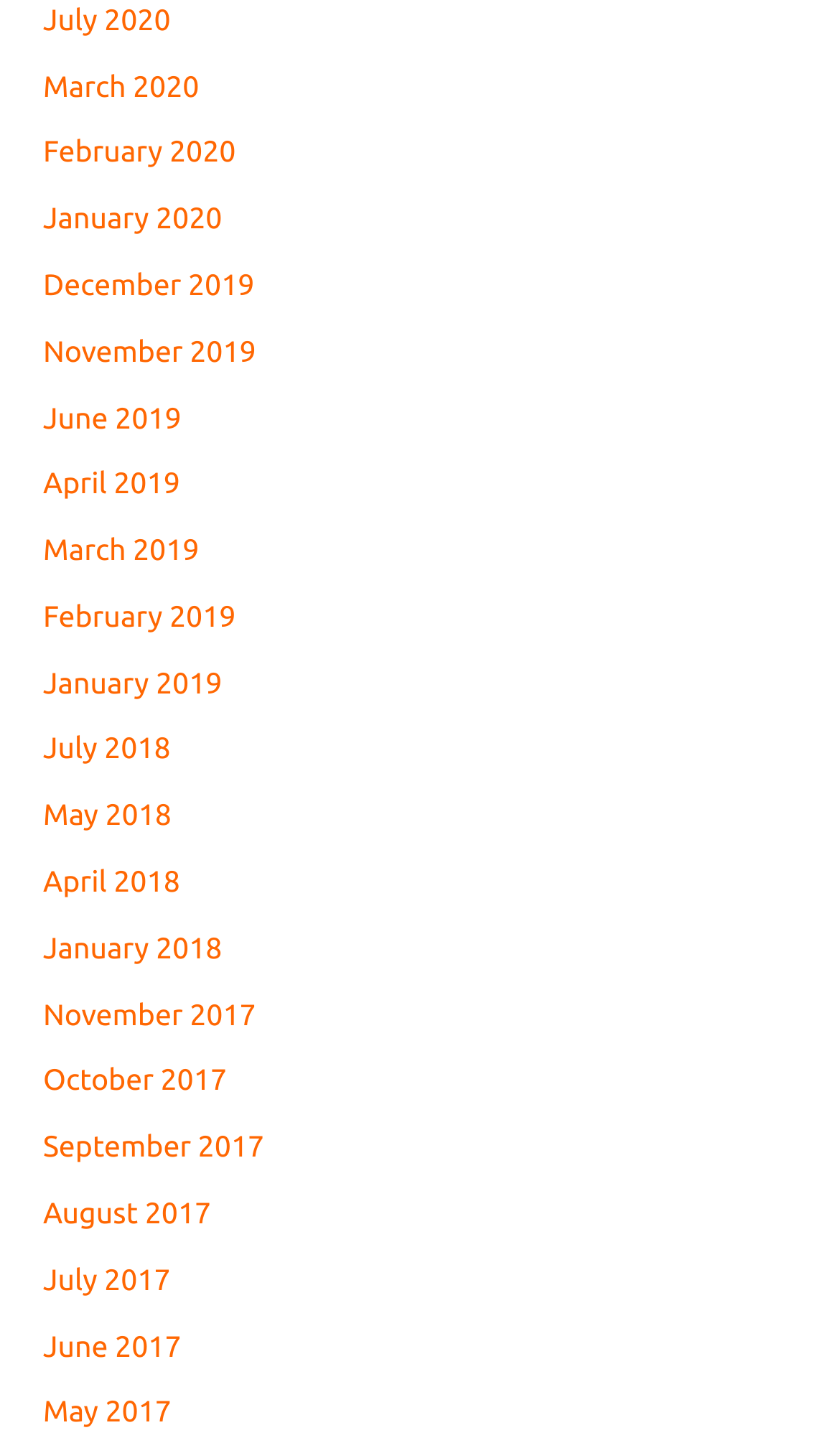Select the bounding box coordinates of the element I need to click to carry out the following instruction: "view July 2020".

[0.051, 0.001, 0.203, 0.025]